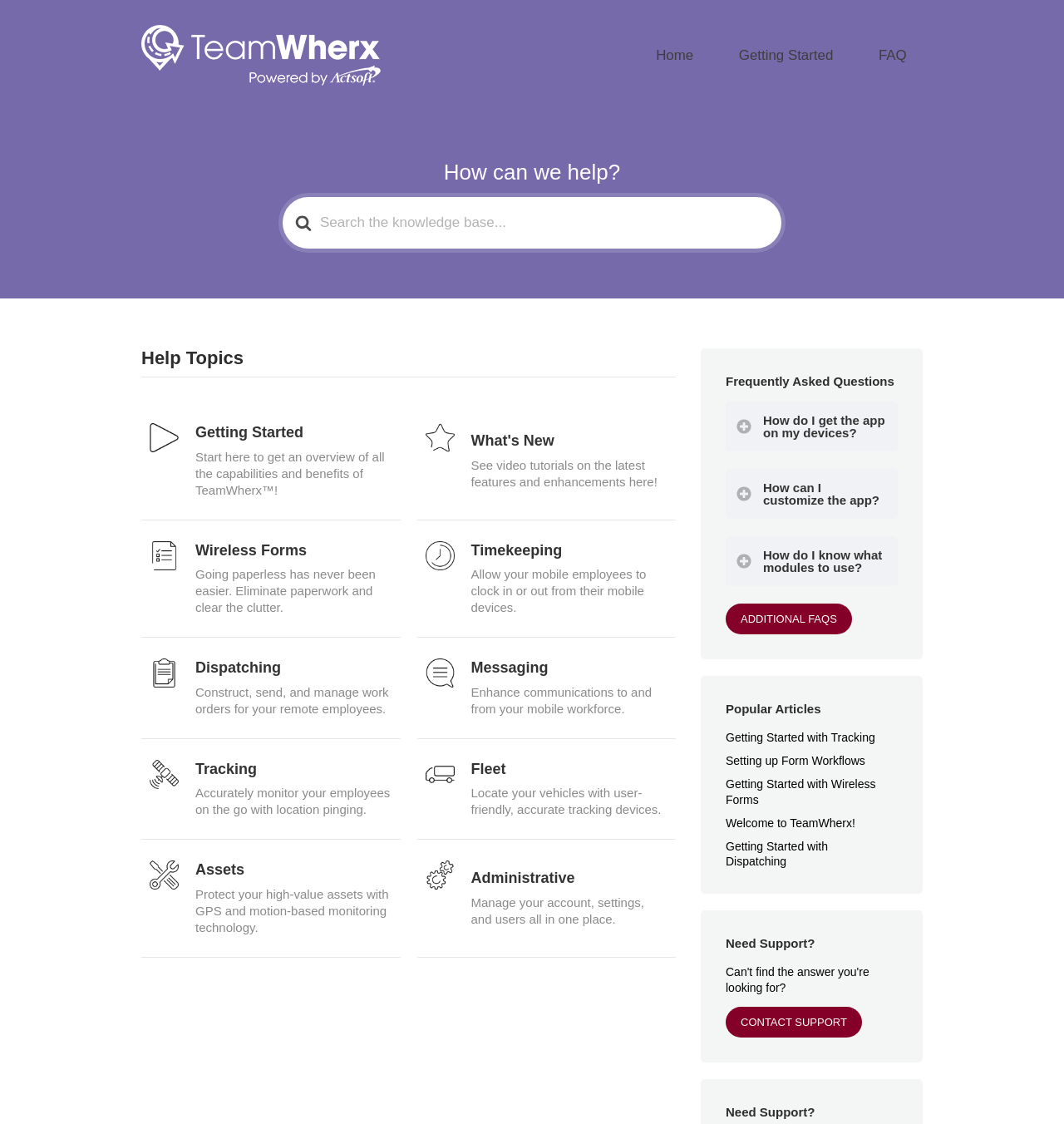Please locate the bounding box coordinates of the element that should be clicked to achieve the given instruction: "View Popular Articles".

[0.682, 0.624, 0.844, 0.638]